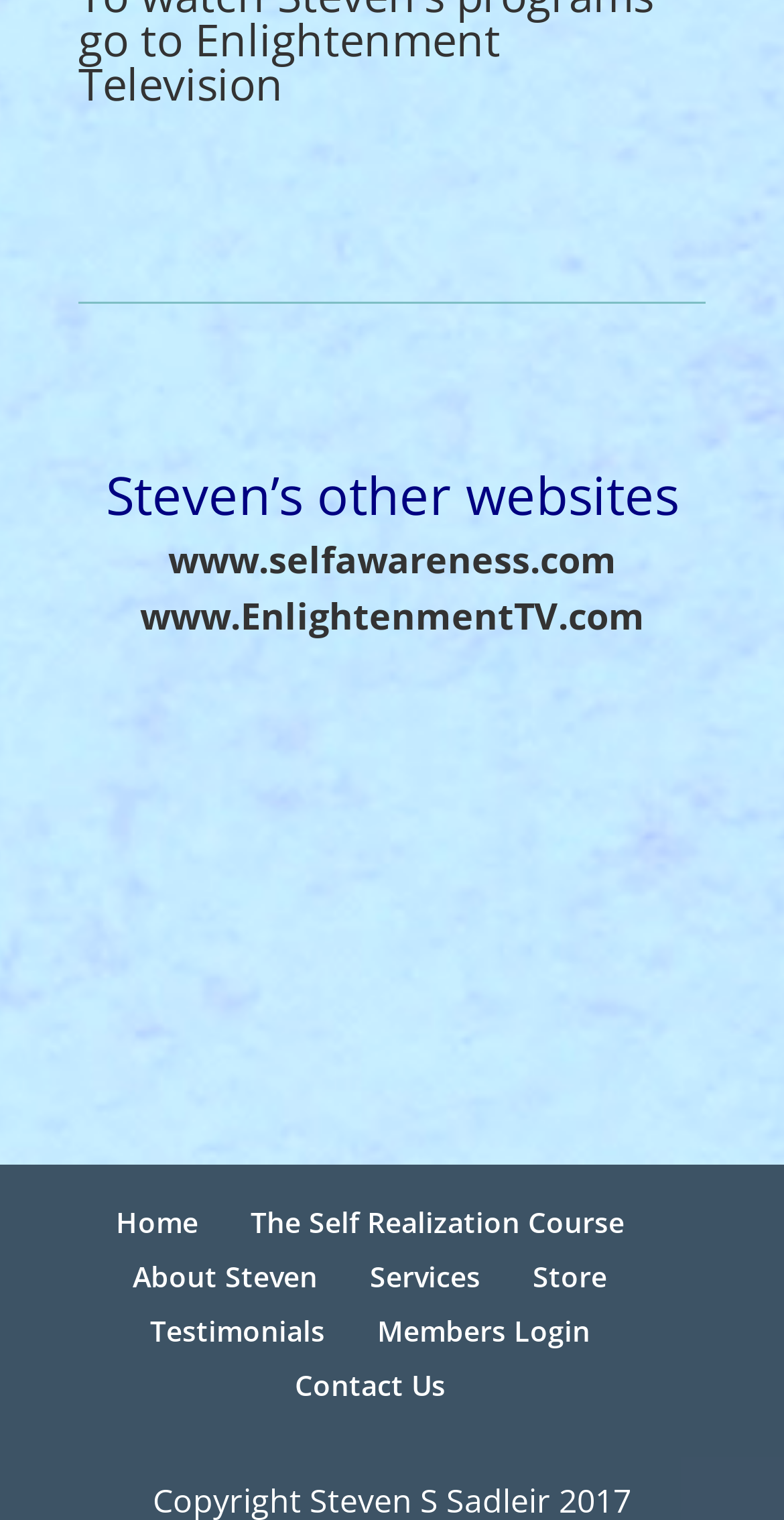What is the name of the course offered on this website?
Respond with a short answer, either a single word or a phrase, based on the image.

The Self Realization Course